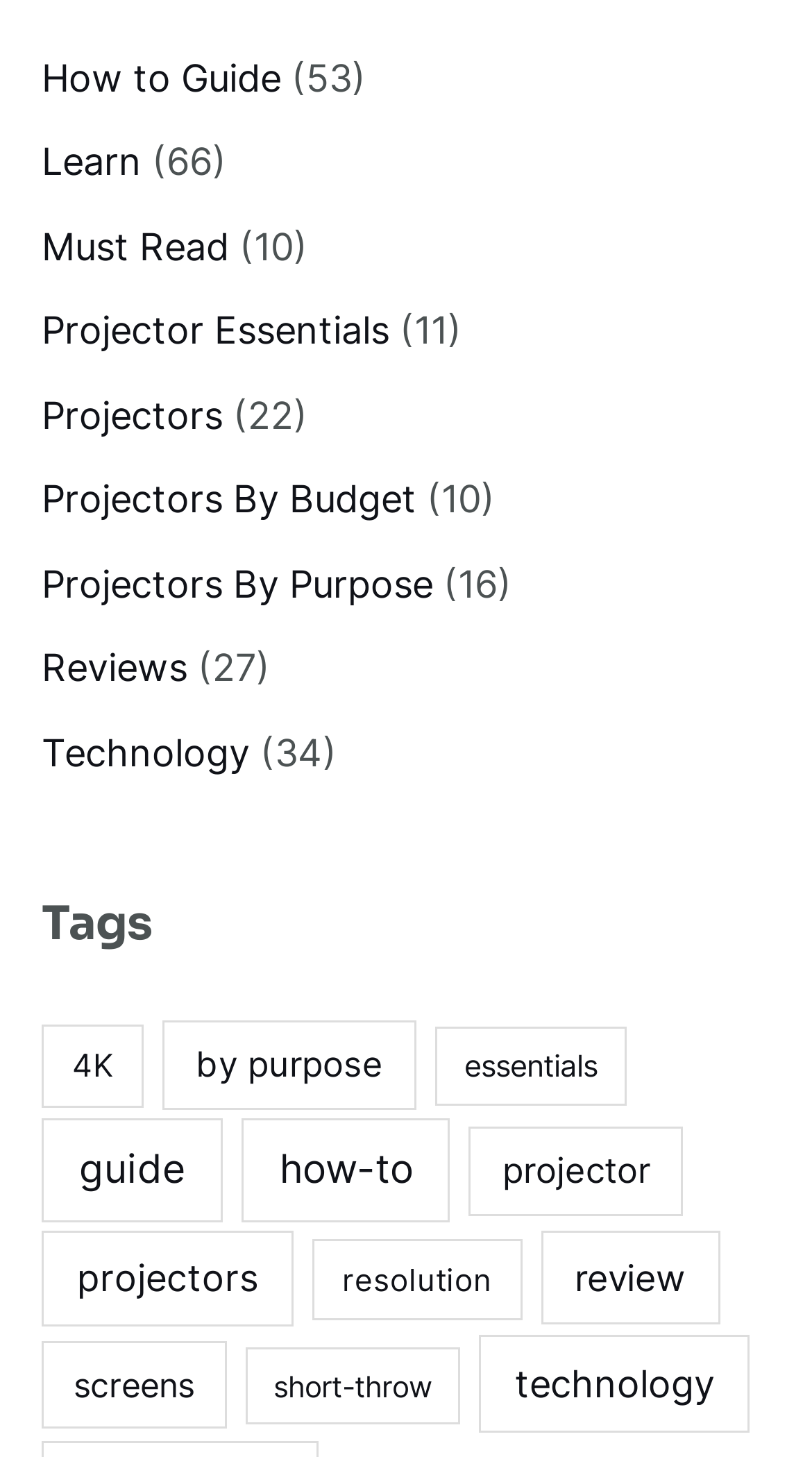Using the provided element description, identify the bounding box coordinates as (top-left x, top-left y, bottom-right x, bottom-right y). Ensure all values are between 0 and 1. Description: Projectors By Budget

[0.051, 0.328, 0.513, 0.358]